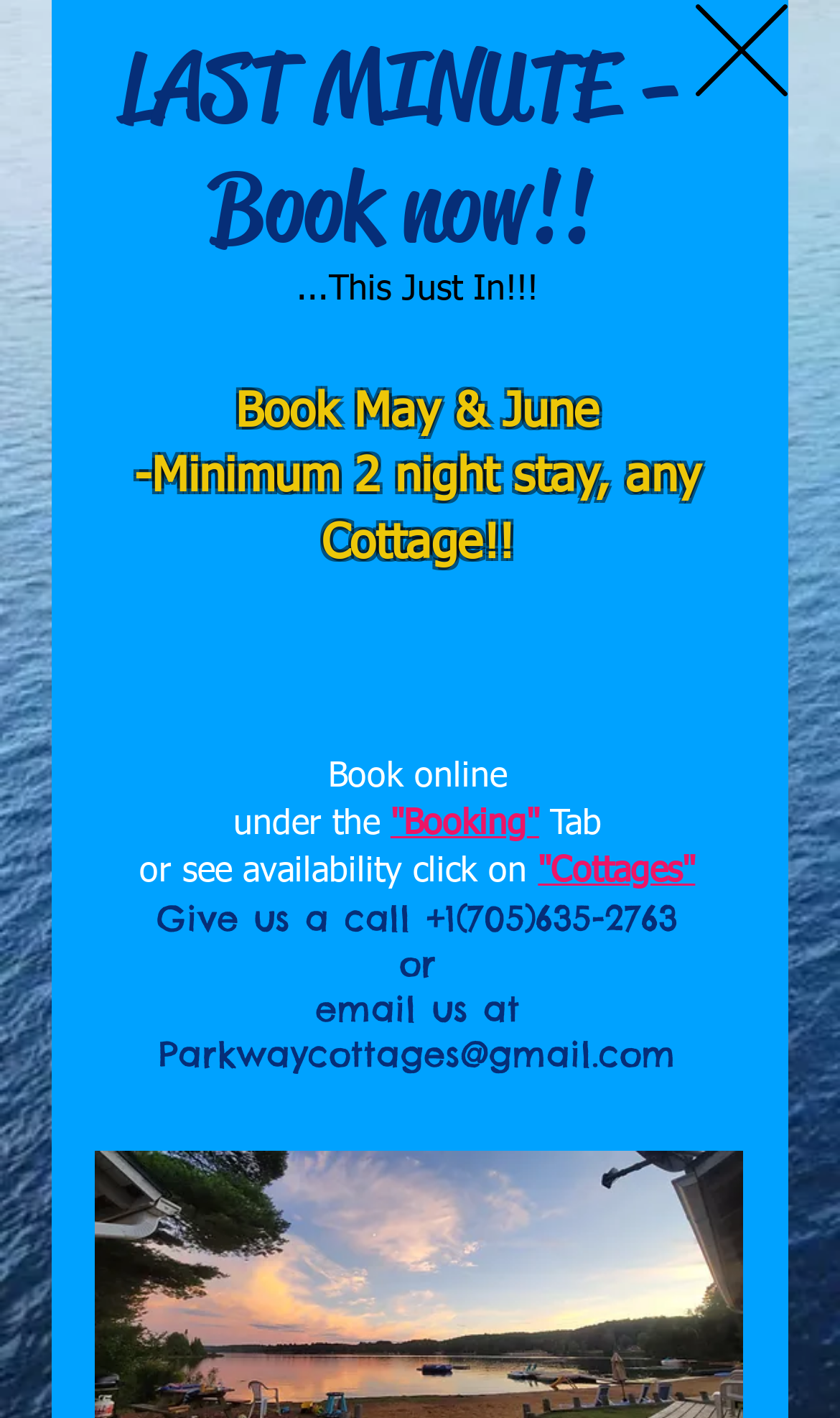From the details in the image, provide a thorough response to the question: What is the main topic of this webpage?

Based on the webpage content, I can see that the main topic is bird watching, specifically in and around Algonquin Park and Oxtongue Lake area. The heading 'Bird Watching' and the text 'Parkway Cottage Resort - Bird watching in and around Algonquin Park & Oxtongue Lake area.' suggest this topic.